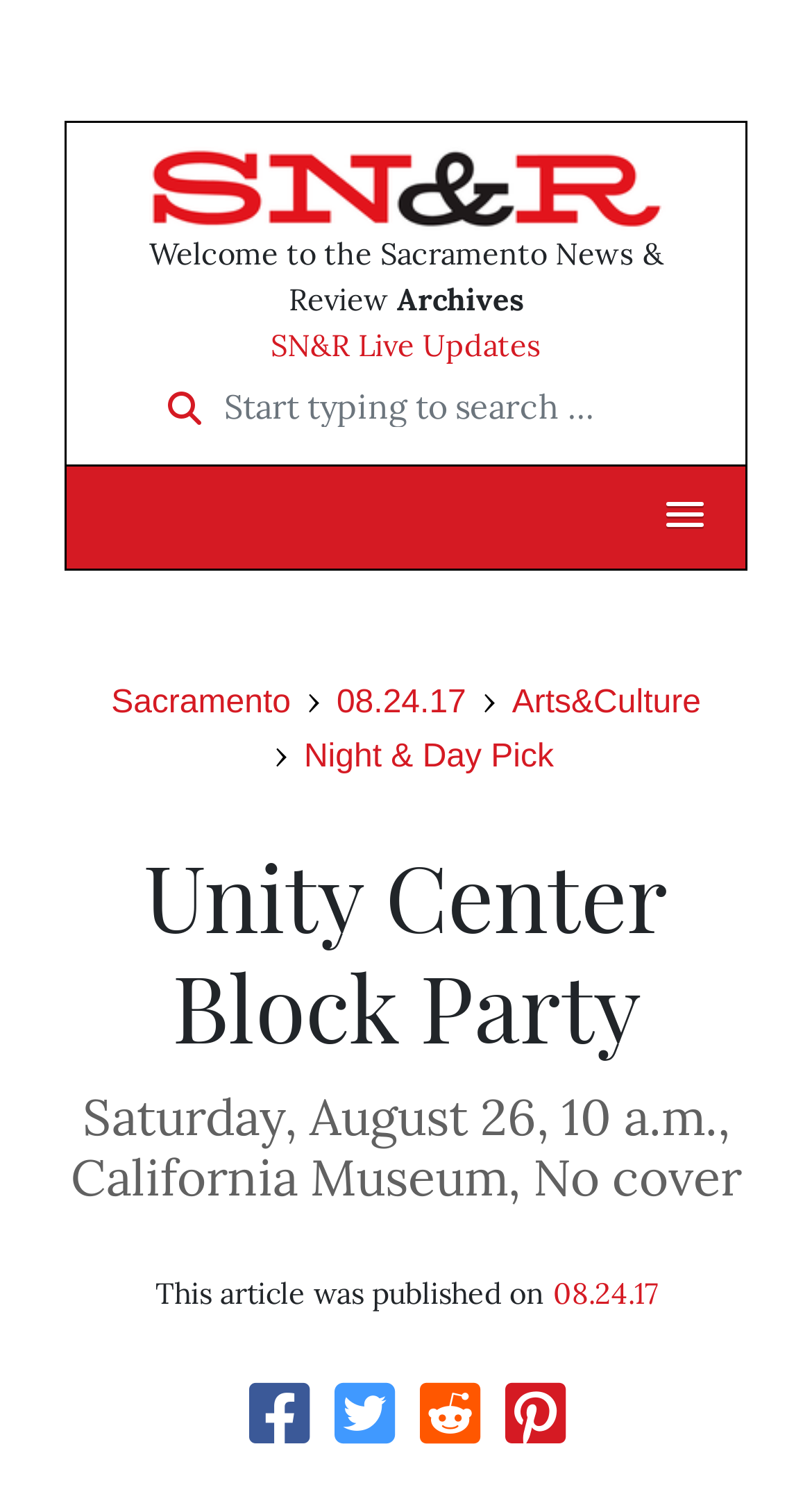What is the category of the article?
Based on the image, provide your answer in one word or phrase.

Arts&Culture